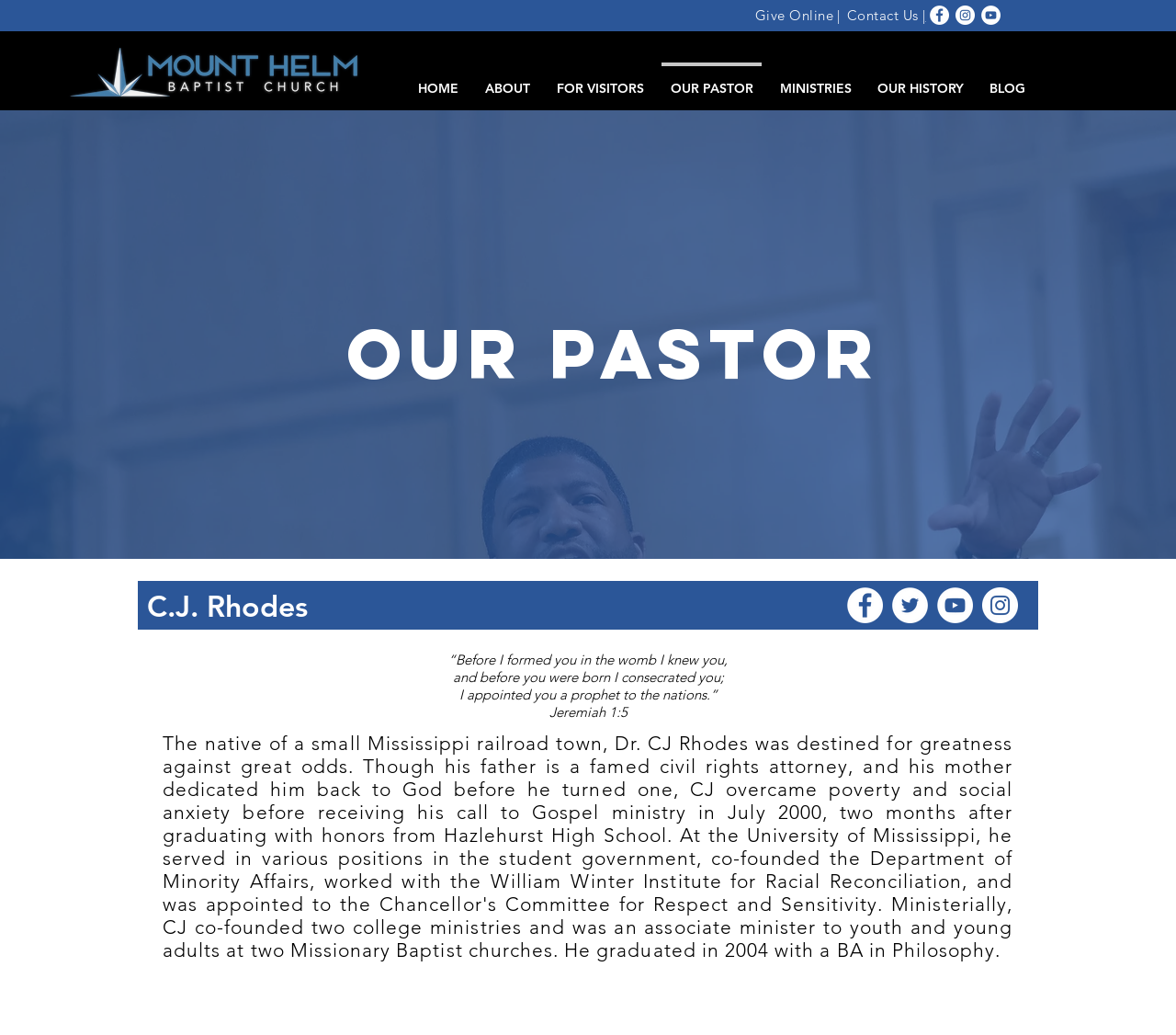Please pinpoint the bounding box coordinates for the region I should click to adhere to this instruction: "Click the Give Online button".

[0.642, 0.006, 0.715, 0.023]